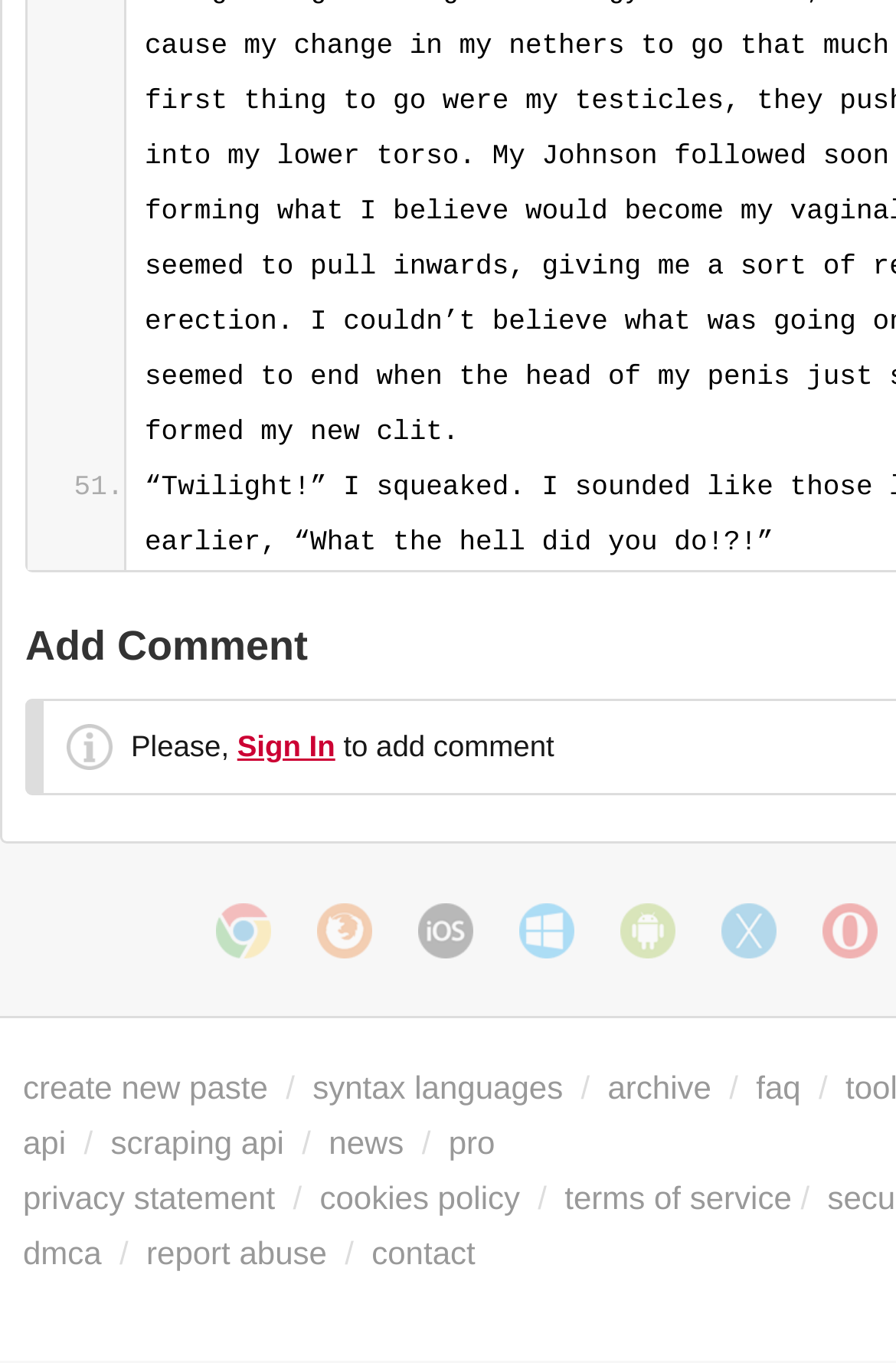How many links are available for different information pages?
Answer the question with as much detail as you can, using the image as a reference.

The webpage has links for faq, api, news, pro, privacy statement, cookies policy, and terms of service, which are 7 different information pages.